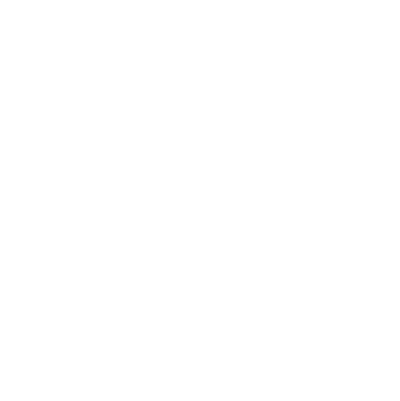What is the focus of the high-quality safety solutions?
Based on the image, please offer an in-depth response to the question.

The caption highlights the focus on high-quality safety solutions aimed at protecting both customers and the environment in relation to radiation detection. This suggests that the safety solutions are designed to ensure the well-being of people and the environment.